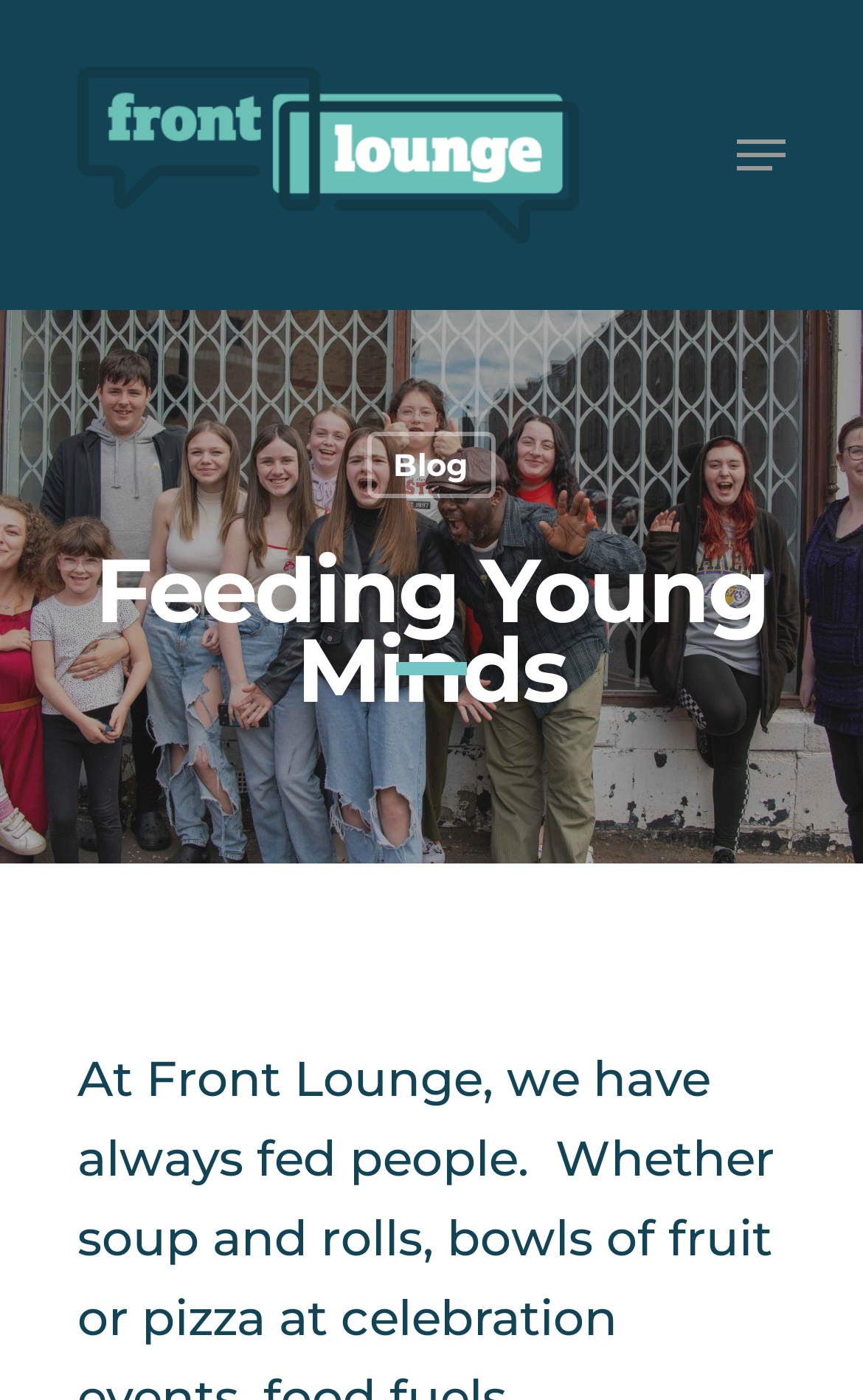Find the headline of the webpage and generate its text content.

Feeding Young Minds